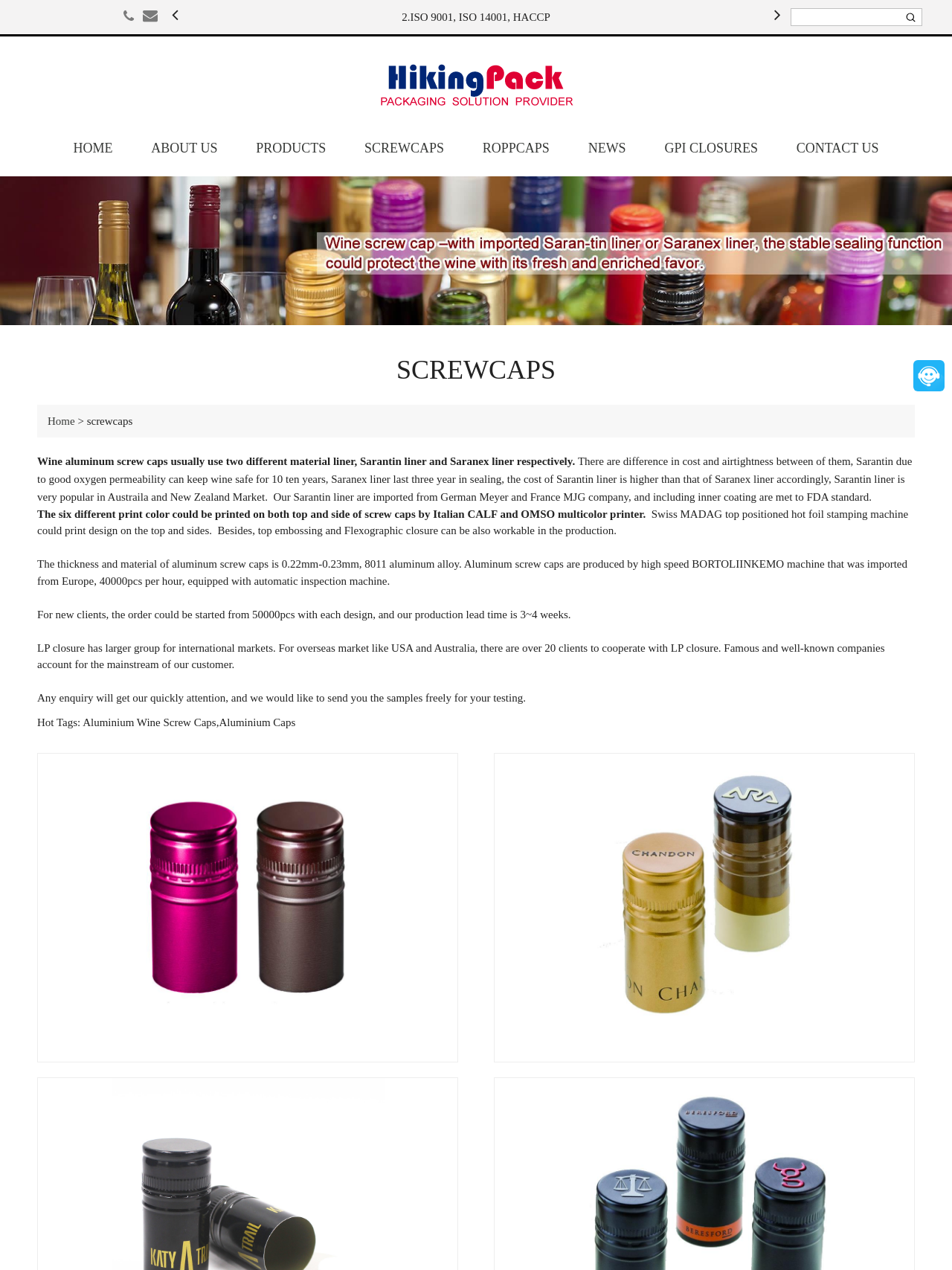What are the two material liners used in wine aluminum screw caps?
Please analyze the image and answer the question with as much detail as possible.

I found the information about the two material liners used in wine aluminum screw caps in the static text element, which states that 'Wine aluminum screw caps usually use two different material liner, Sarantin liner and Saranex liner respectively.'